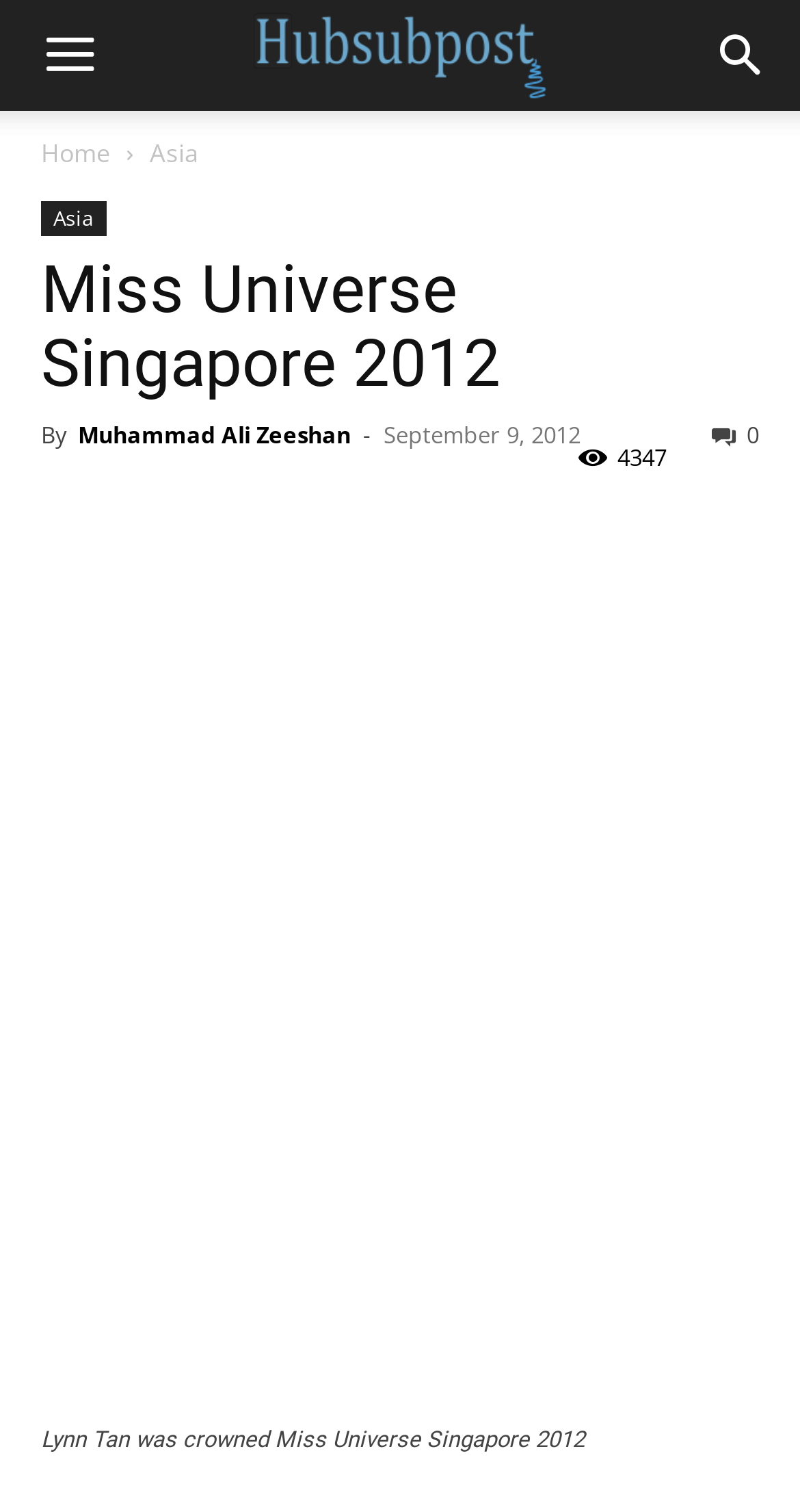Generate an in-depth caption that captures all aspects of the webpage.

The webpage is about Miss Universe Singapore 2012, with Lynn Tan being crowned the winner. At the top left corner, there is a link with an icon '\ue83e'. On the top right corner, there is another link with an icon '\ue80a'. Below these links, there are three links: 'Home', 'Asia', and another 'Asia' link nested under the second 'Asia' link. 

The main content of the webpage is a header section with the title 'Miss Universe Singapore 2012' in a large font. Below the title, there is a byline with the author's name 'Muhammad Ali Zeeshan' and a timestamp 'September 9, 2012'. On the right side of the byline, there is a link with an icon '\ue83b 0' and a number '4347' indicating the number of views or comments.

Below the header section, there are five social media links with icons '\ue818', '\ue831', '\ue825', '\uf232', and '\uea0a' respectively. The main image of the webpage is a large figure that takes up most of the page, showing Lynn Tan being crowned Miss Universe Singapore 2012. The image has a caption below it, but the text is not provided.